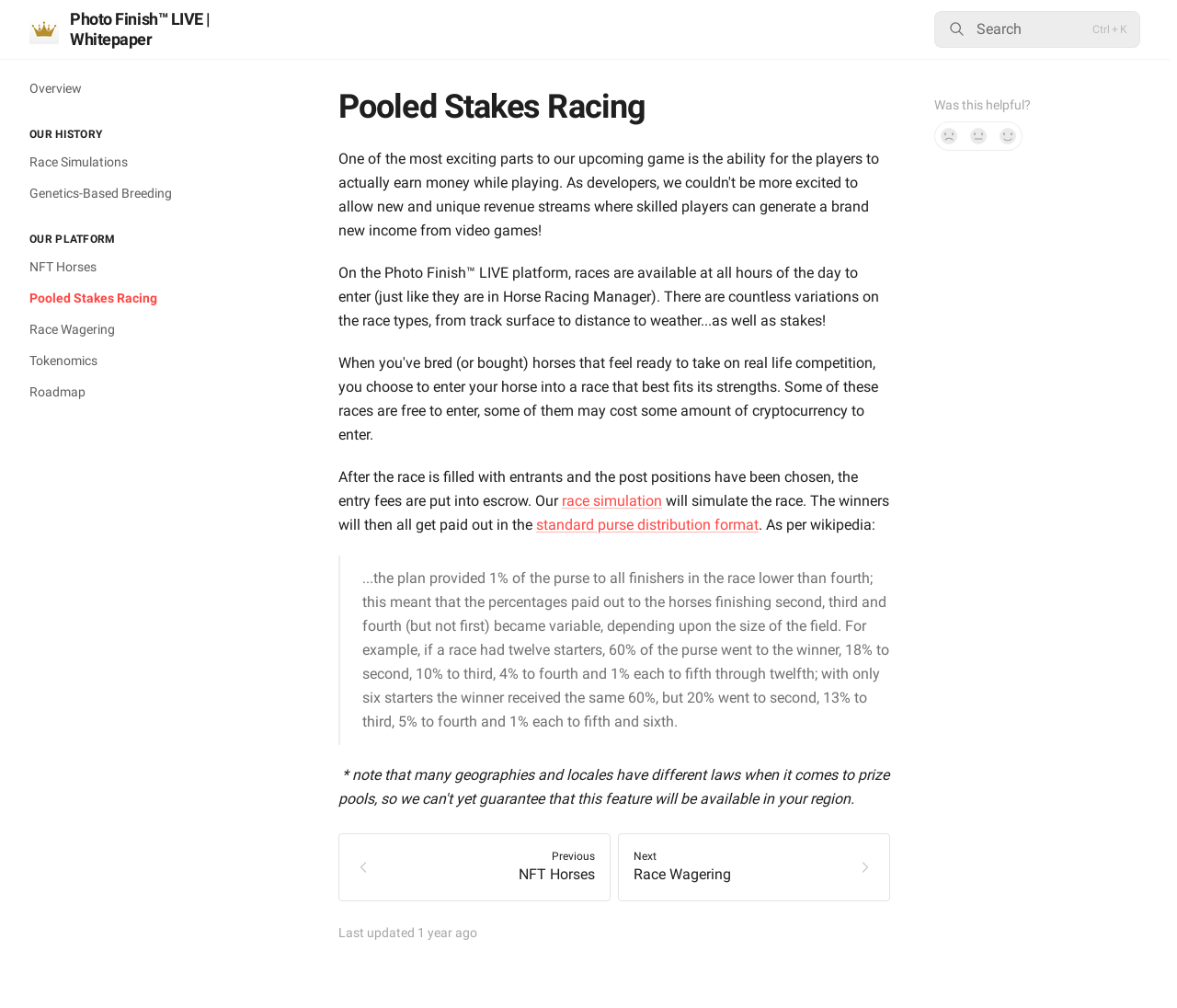Using the webpage screenshot, locate the HTML element that fits the following description and provide its bounding box: "standard purse distribution format".

[0.455, 0.512, 0.645, 0.529]